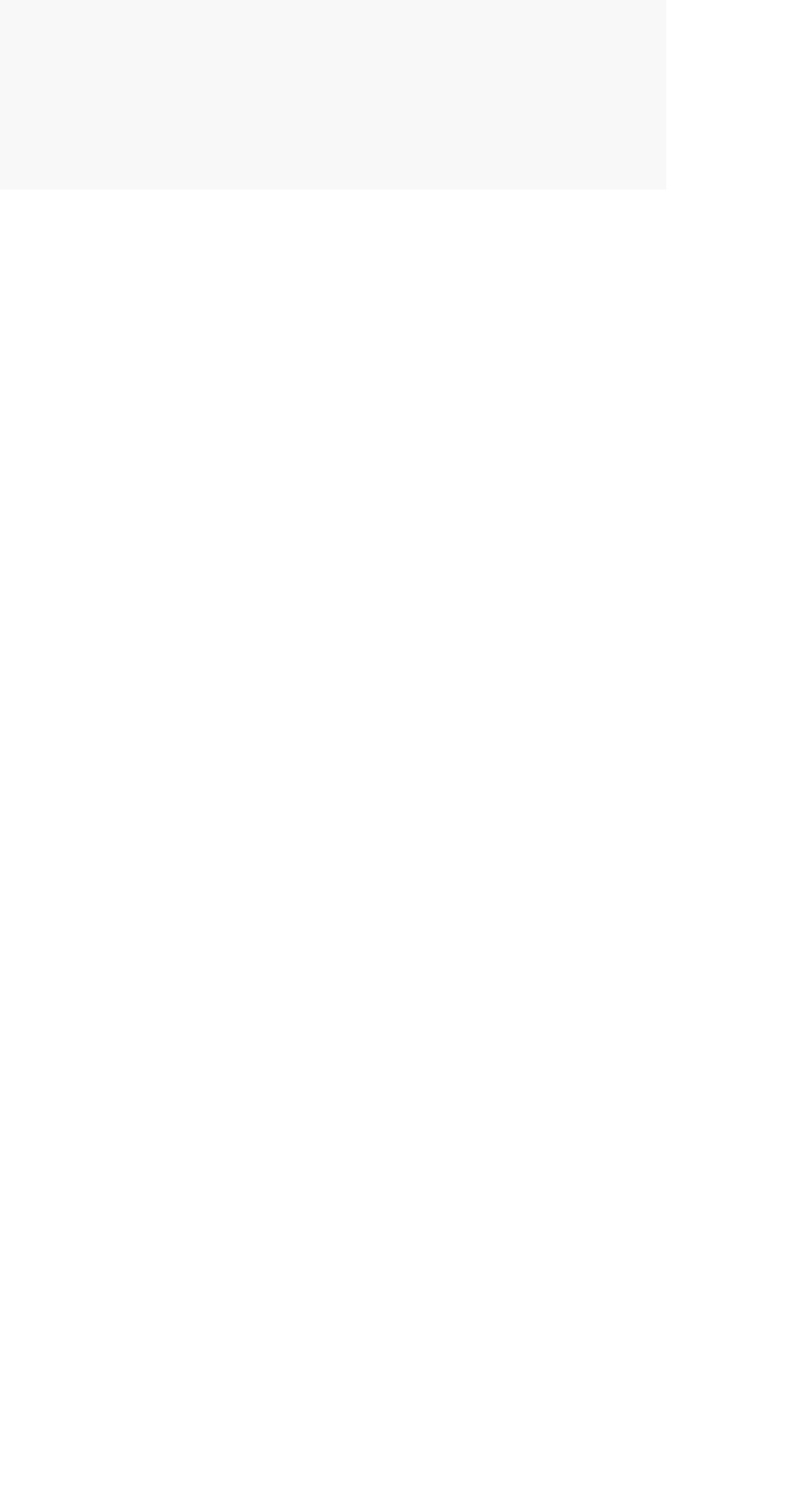Identify the bounding box coordinates for the UI element described as: "aria-label="Facebook"". The coordinates should be provided as four floats between 0 and 1: [left, top, right, bottom].

[0.236, 0.643, 0.326, 0.691]